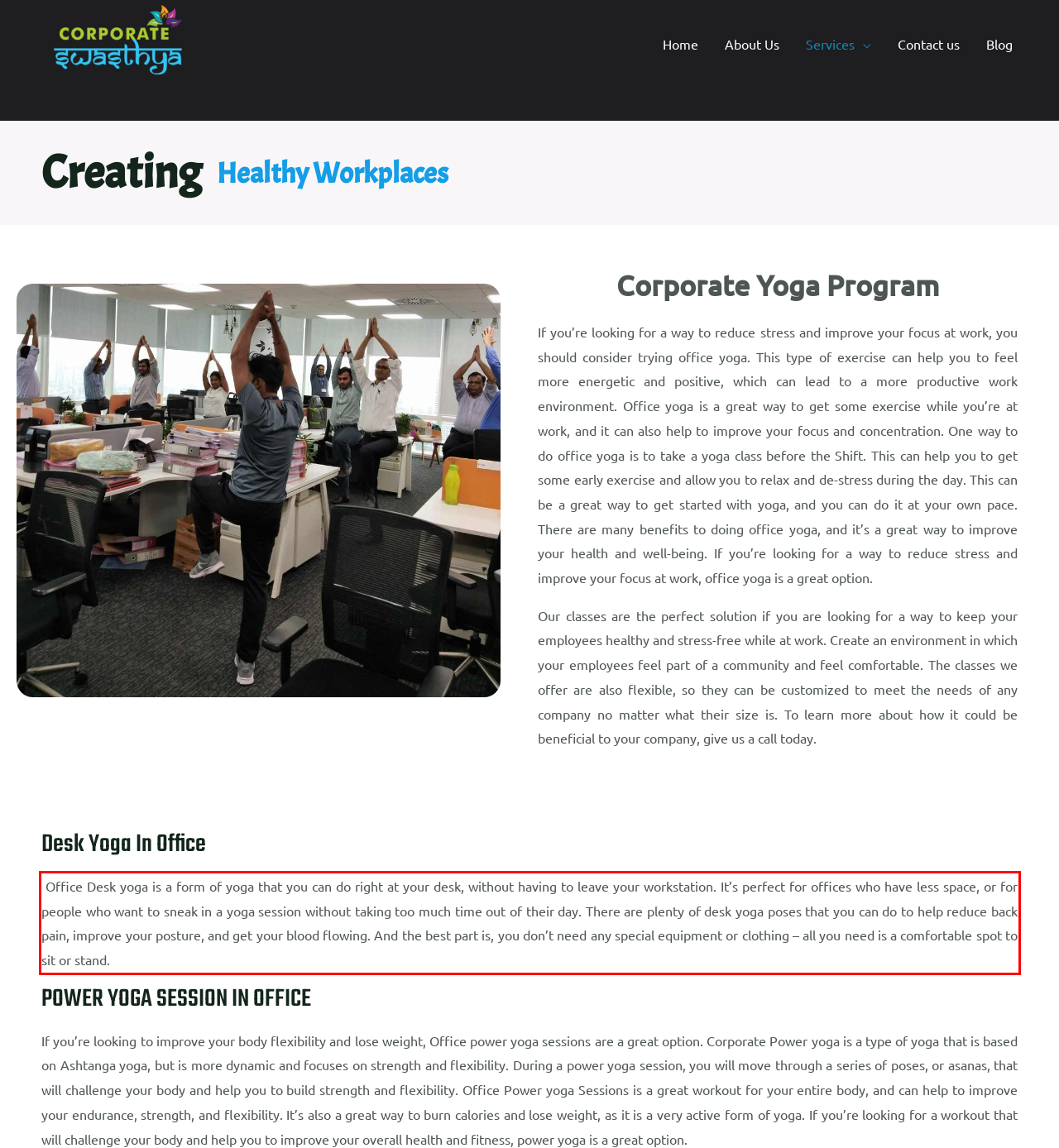Please look at the webpage screenshot and extract the text enclosed by the red bounding box.

Office Desk yoga is a form of yoga that you can do right at your desk, without having to leave your workstation. It’s perfect for offices who have less space, or for people who want to sneak in a yoga session without taking too much time out of their day. There are plenty of desk yoga poses that you can do to help reduce back pain, improve your posture, and get your blood flowing. And the best part is, you don’t need any special equipment or clothing – all you need is a comfortable spot to sit or stand.